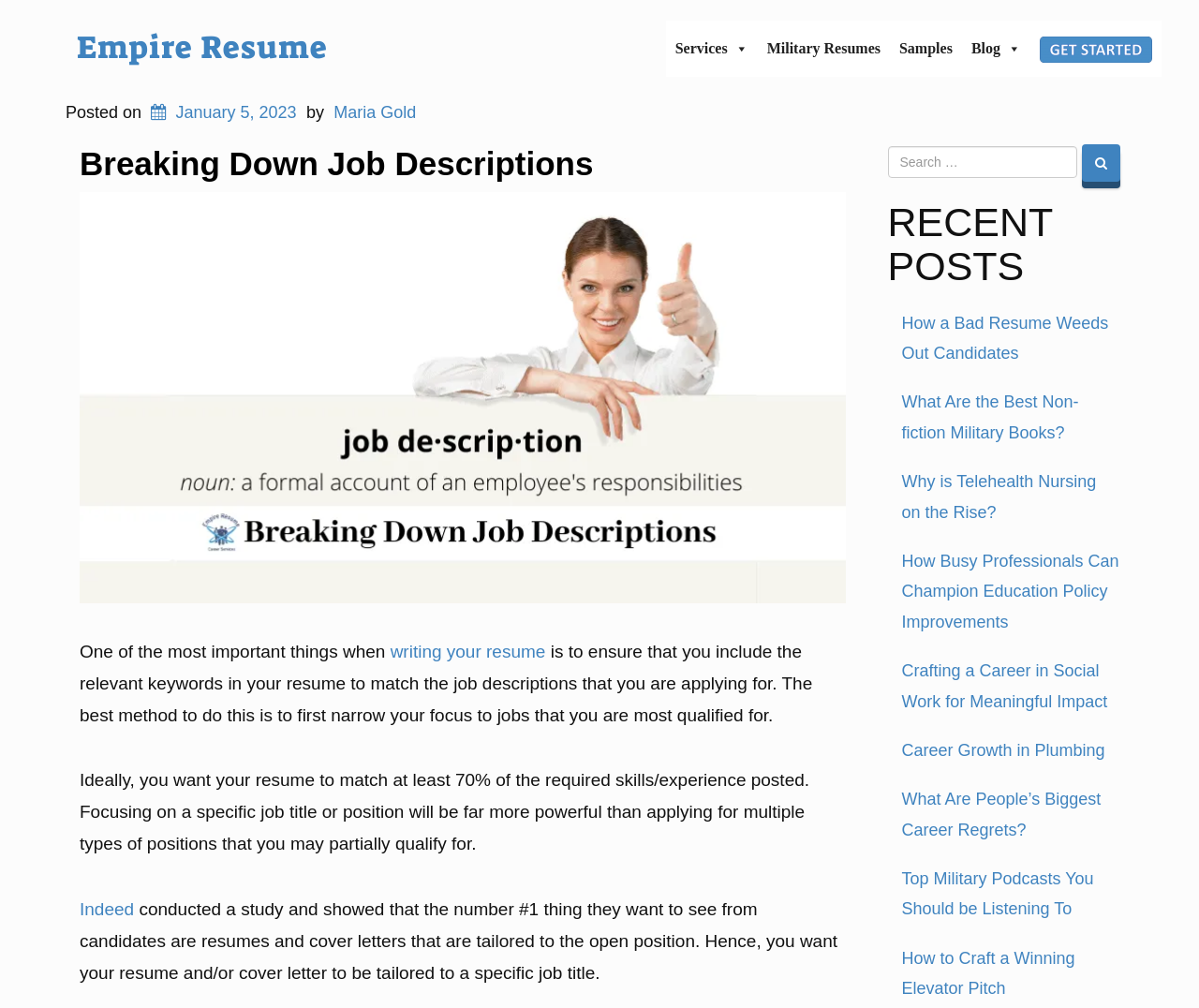Please pinpoint the bounding box coordinates for the region I should click to adhere to this instruction: "Learn more about 'Empire Resume'".

[0.064, 0.026, 0.273, 0.068]